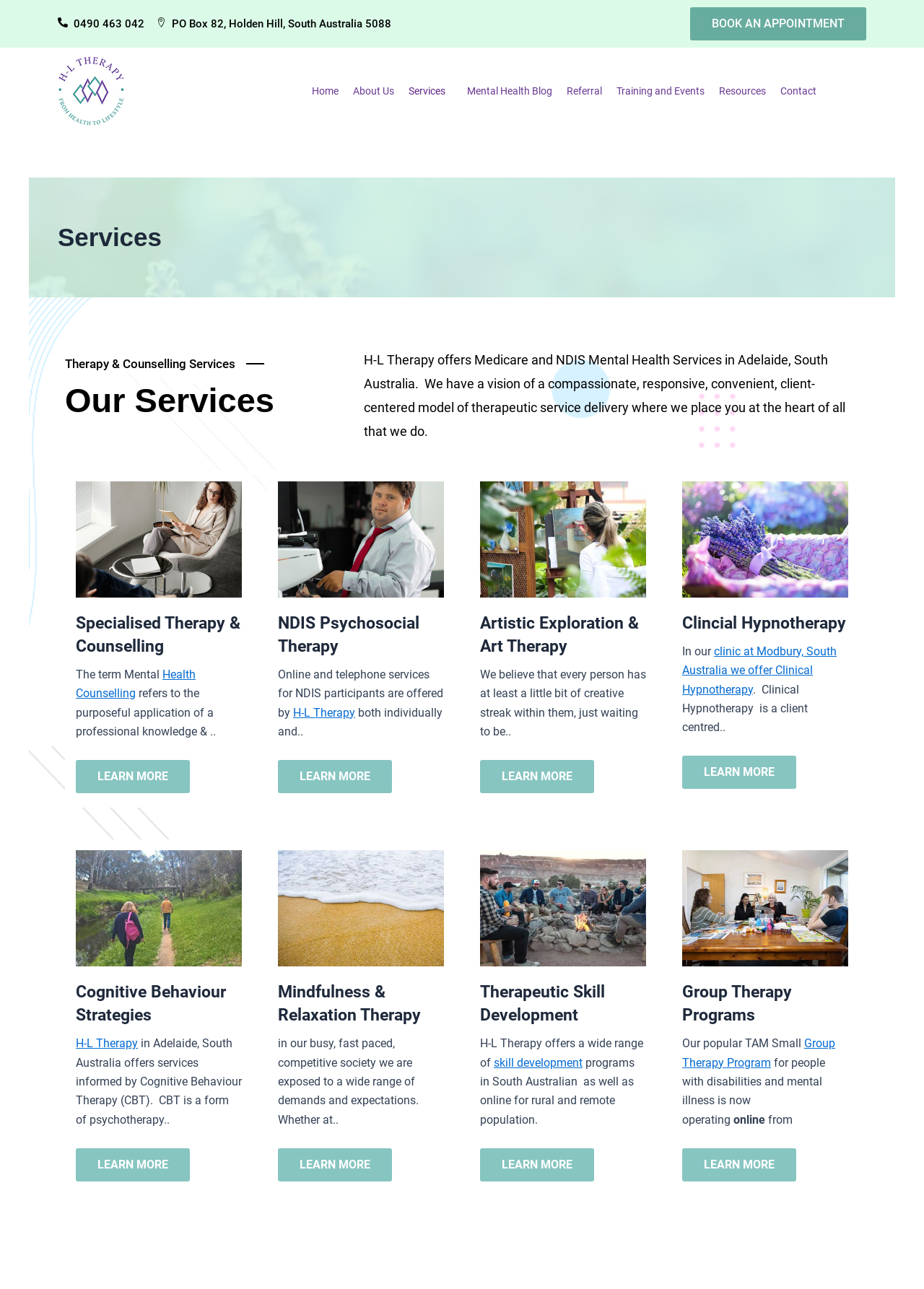Determine the bounding box coordinates for the area that needs to be clicked to fulfill this task: "Call the phone number". The coordinates must be given as four float numbers between 0 and 1, i.e., [left, top, right, bottom].

[0.062, 0.011, 0.156, 0.026]